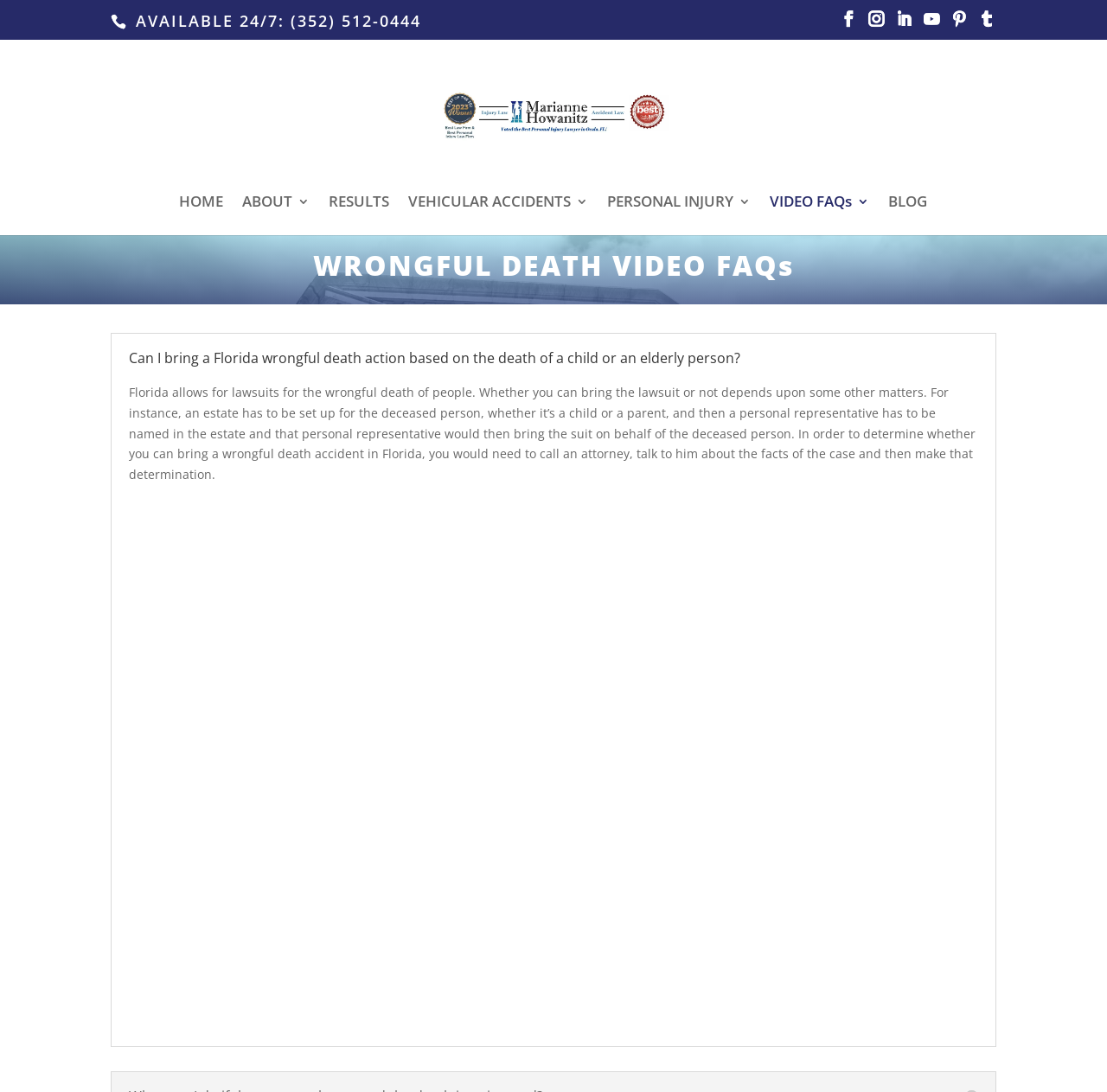Find the bounding box coordinates for the HTML element specified by: "ABOUT".

[0.218, 0.179, 0.279, 0.215]